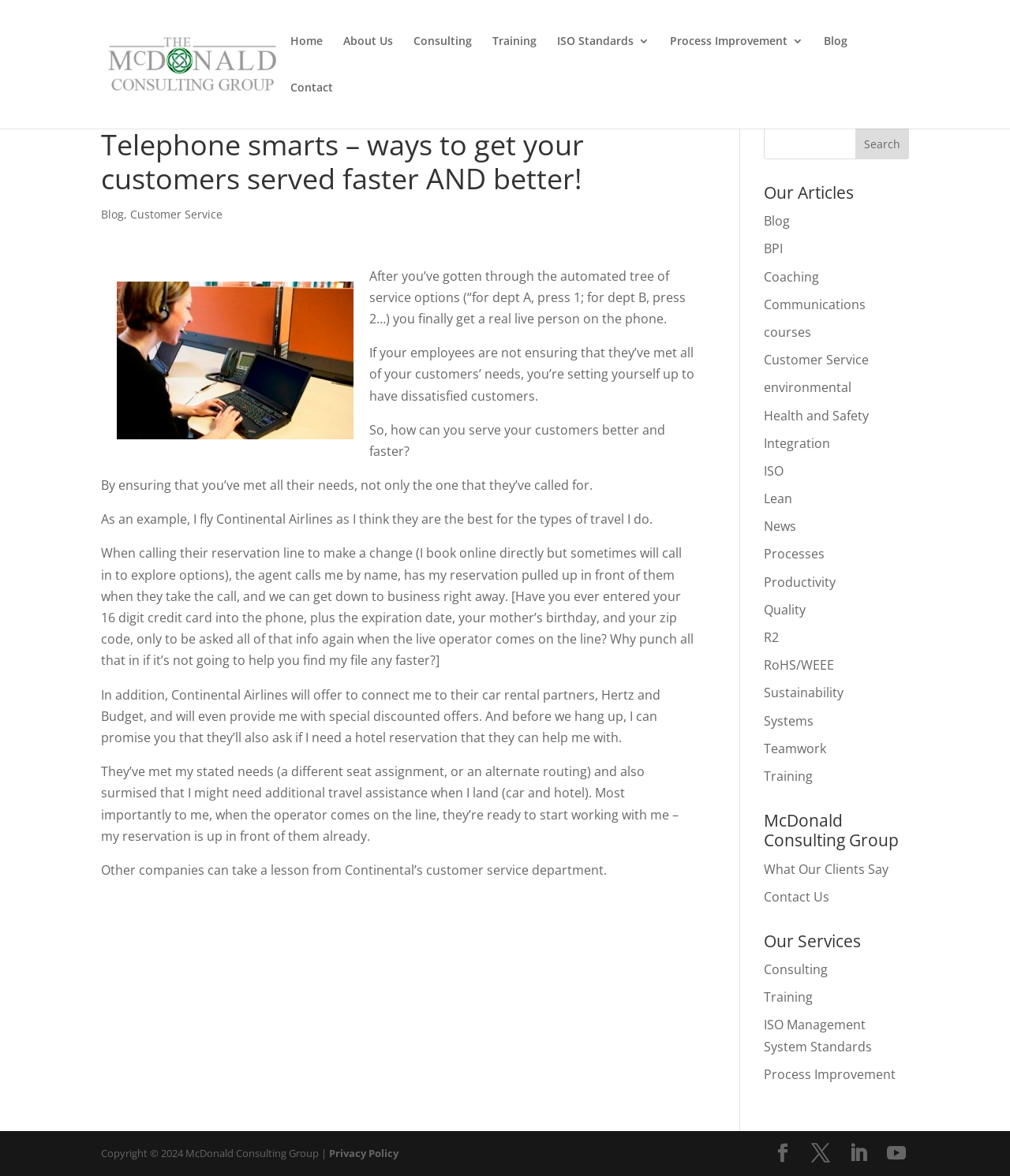Convey a detailed summary of the webpage, mentioning all key elements.

This webpage is about McDonald Consulting Group, a consulting firm that provides services to improve customer service and business operations. At the top of the page, there is a logo of McDonald Consulting Group, accompanied by a link to the company's homepage. Below the logo, there is a navigation menu with links to various sections of the website, including "Home", "About Us", "Consulting", "Training", and "Blog".

The main content of the page is an article titled "Telephone smarts – ways to get your customers served faster AND better!" The article discusses the importance of providing good customer service and shares an example of how Continental Airlines excels in this area. The article is divided into several paragraphs, with a few links to related topics, such as "Customer Service" and "Blog".

To the right of the article, there is a search bar with a "Search" button. Below the search bar, there are links to various categories of articles, including "BPI", "Coaching", "Communications", and "Customer Service". Further down, there are links to the company's services, including "Consulting", "Training", and "ISO Management System Standards".

At the bottom of the page, there are links to the company's social media profiles, including LinkedIn and YouTube. There is also a copyright notice and a link to the company's privacy policy.